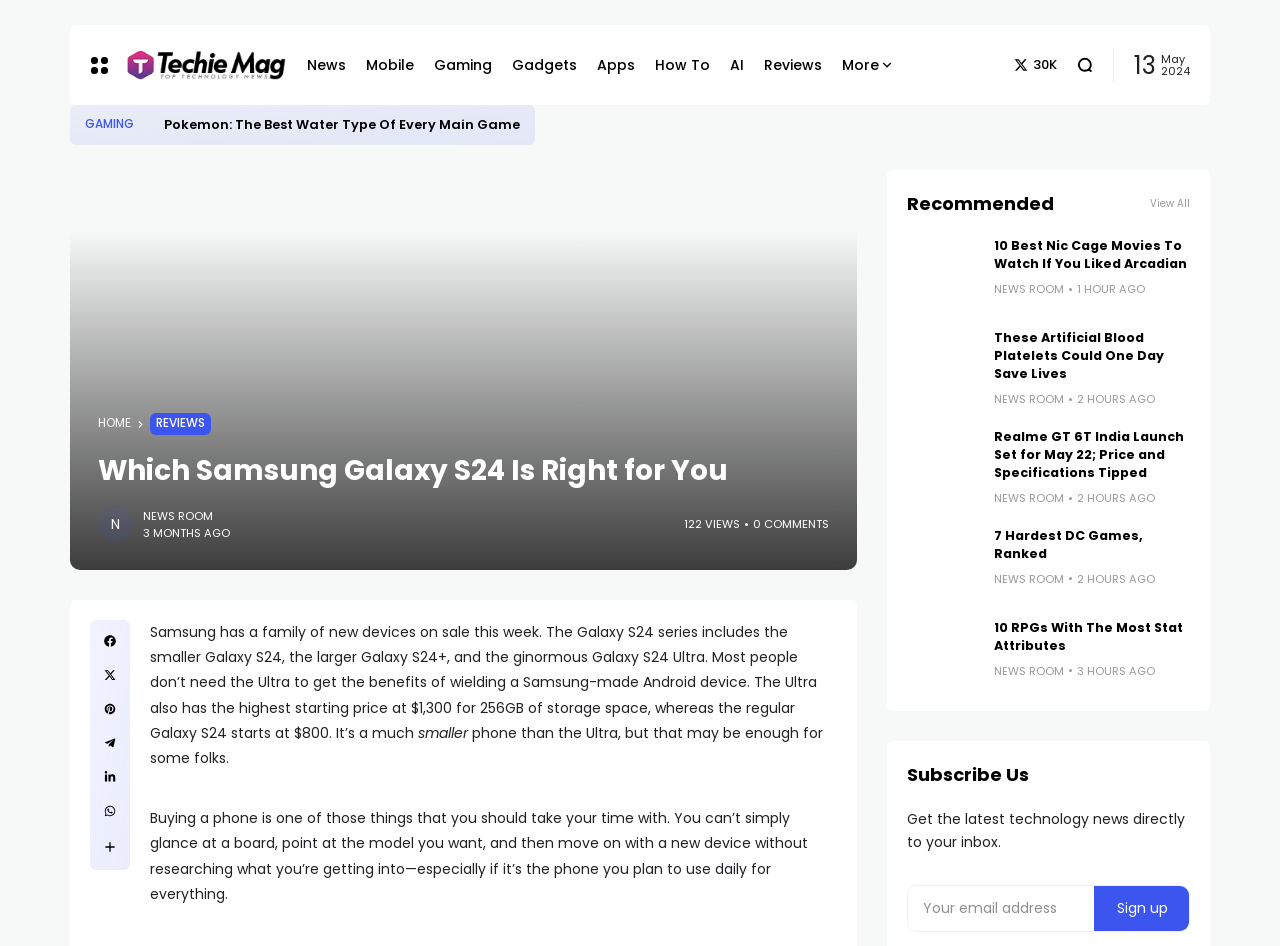Identify the bounding box for the UI element that is described as follows: "value="Sign up"".

[0.855, 0.936, 0.93, 0.985]